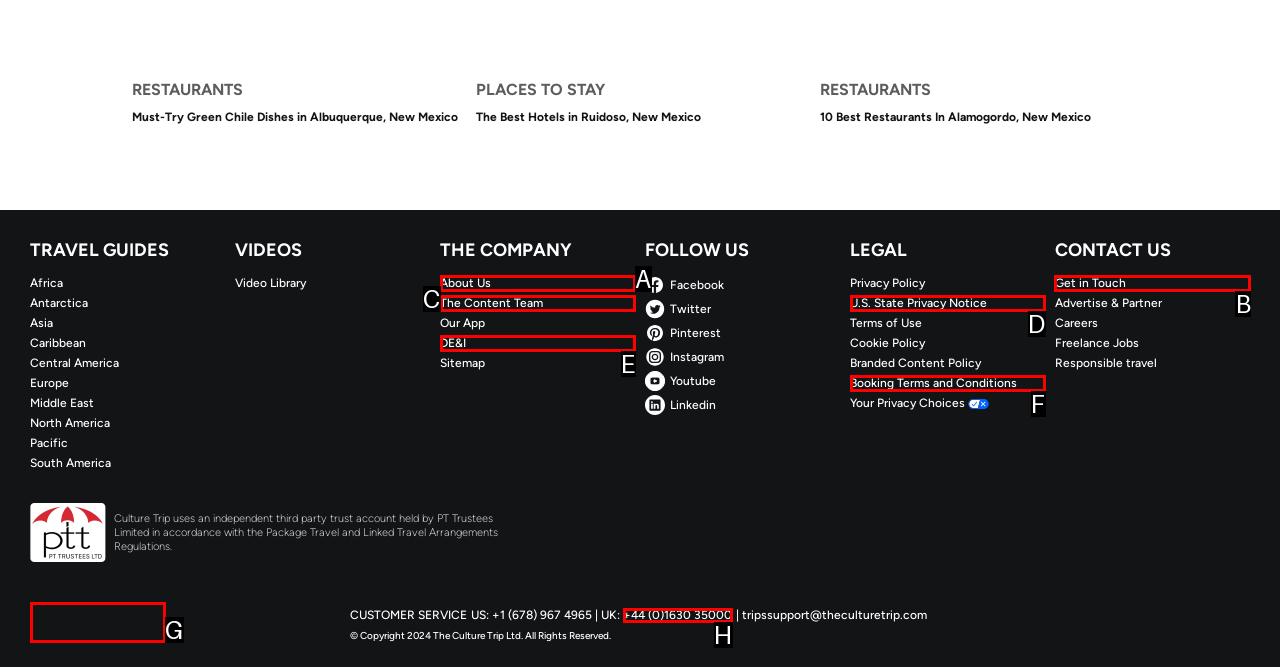Select the UI element that should be clicked to execute the following task: Get in Touch
Provide the letter of the correct choice from the given options.

B